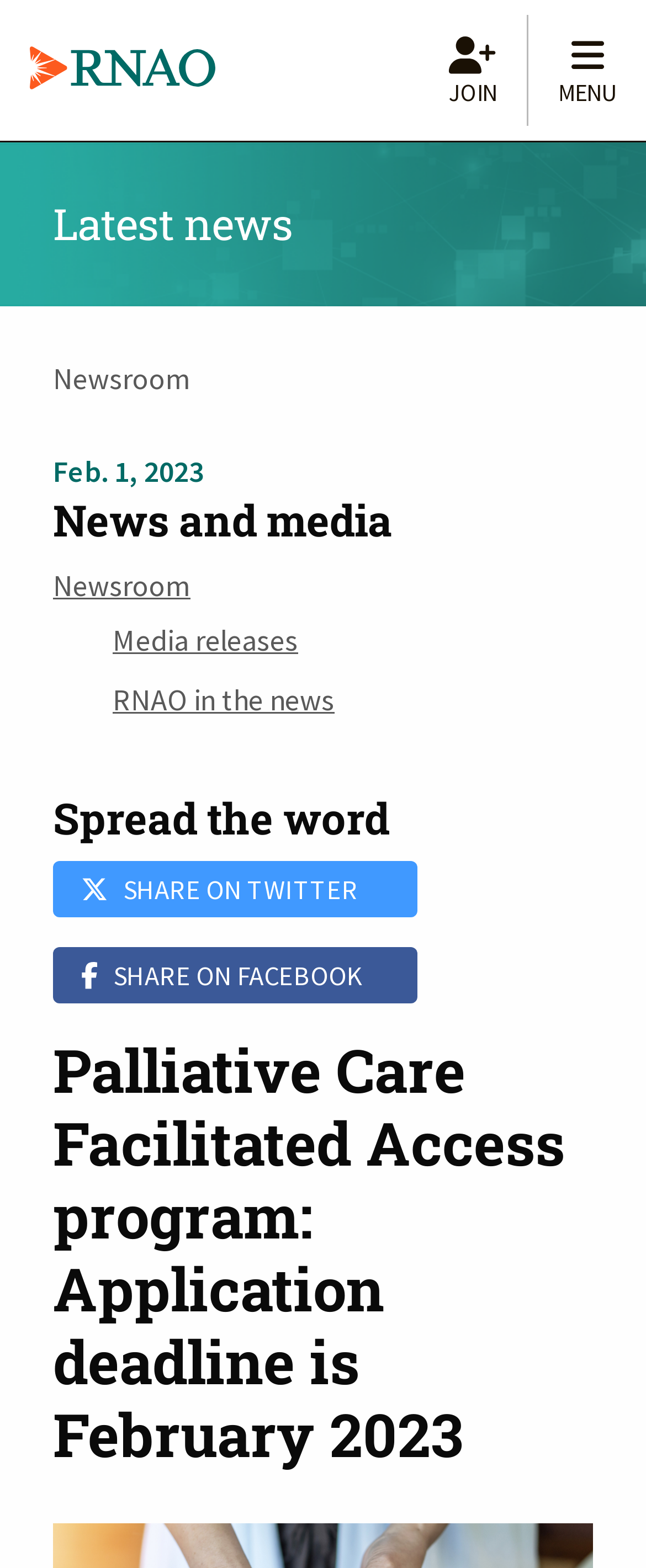What is the date of the latest news?
Please give a detailed and elaborate answer to the question based on the image.

The date of the latest news can be found in the 'Latest news' section, which displays the date 'Feb. 1, 2023'.